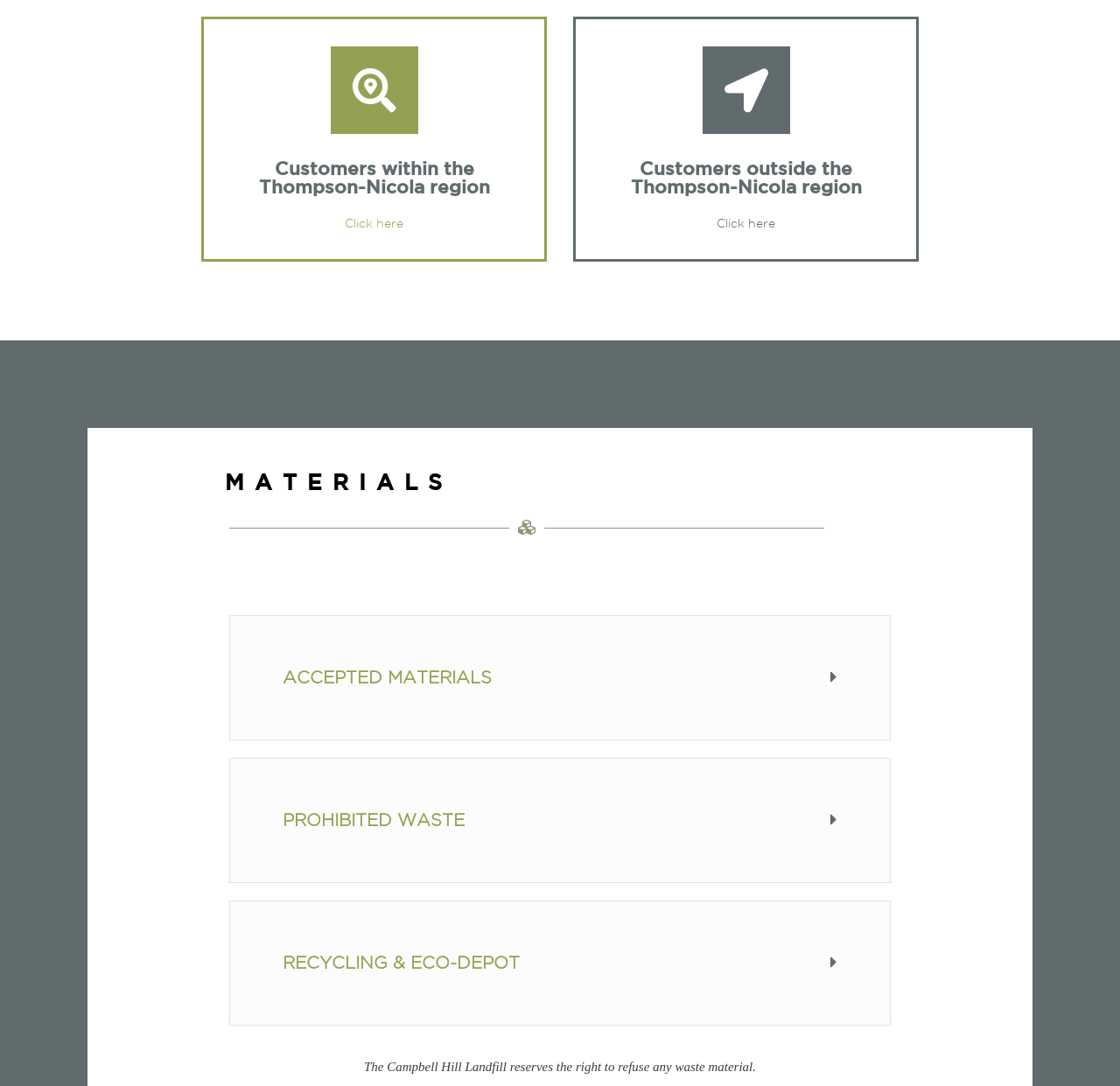Please find the bounding box coordinates (top-left x, top-left y, bottom-right x, bottom-right y) in the screenshot for the UI element described as follows: Recycling & Eco-Depot

[0.241, 0.866, 0.759, 0.907]